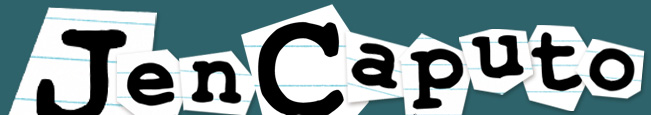What is the style of the font used for 'Jen Caputo'?
Based on the image, give a concise answer in the form of a single word or short phrase.

Whimsical and creative